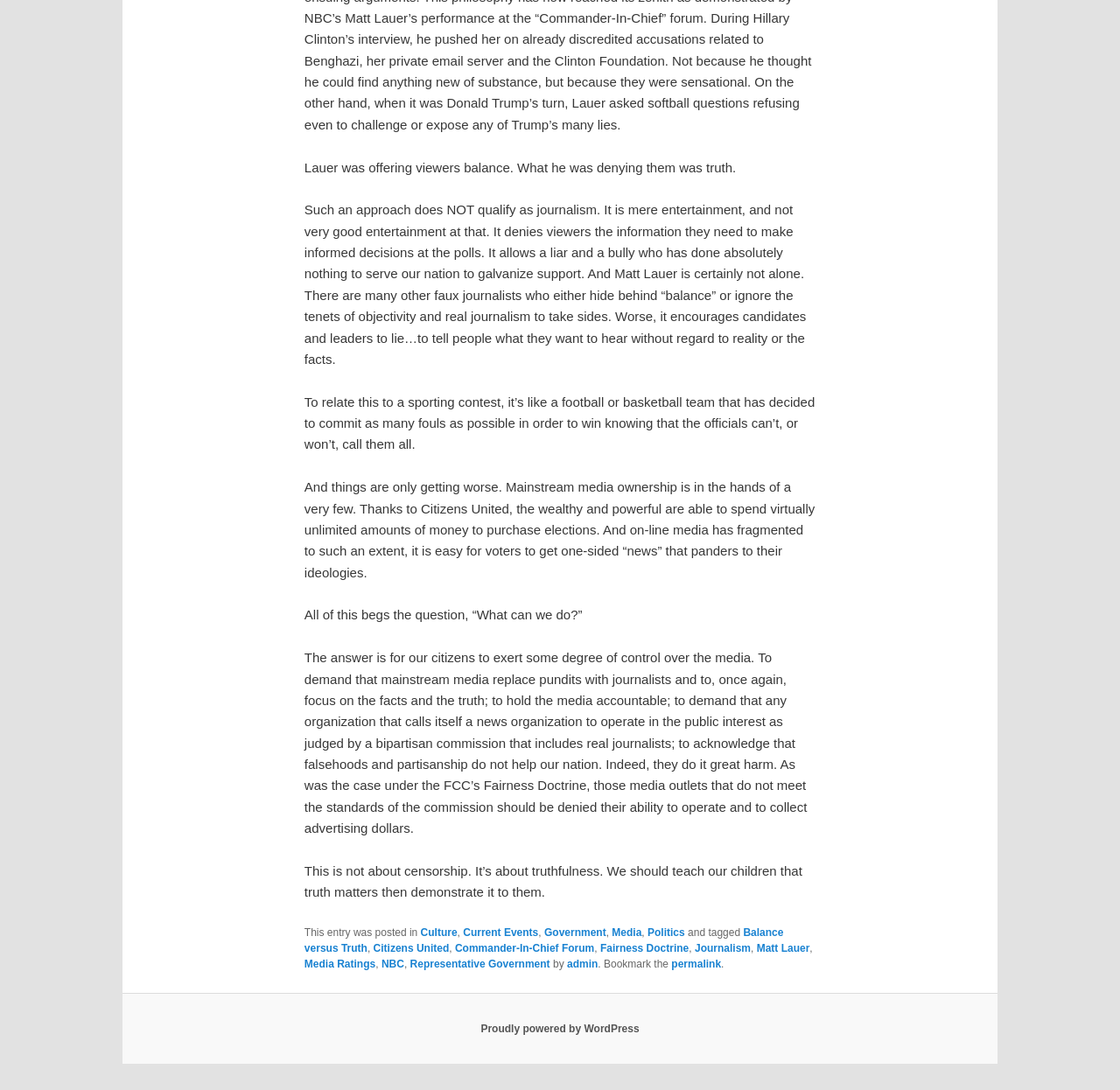Based on the image, provide a detailed response to the question:
What is the main topic of the article?

The main topic of the article can be inferred from the content of the static text elements, which discuss the role of journalists, the importance of truth, and the impact of media ownership on the dissemination of information.